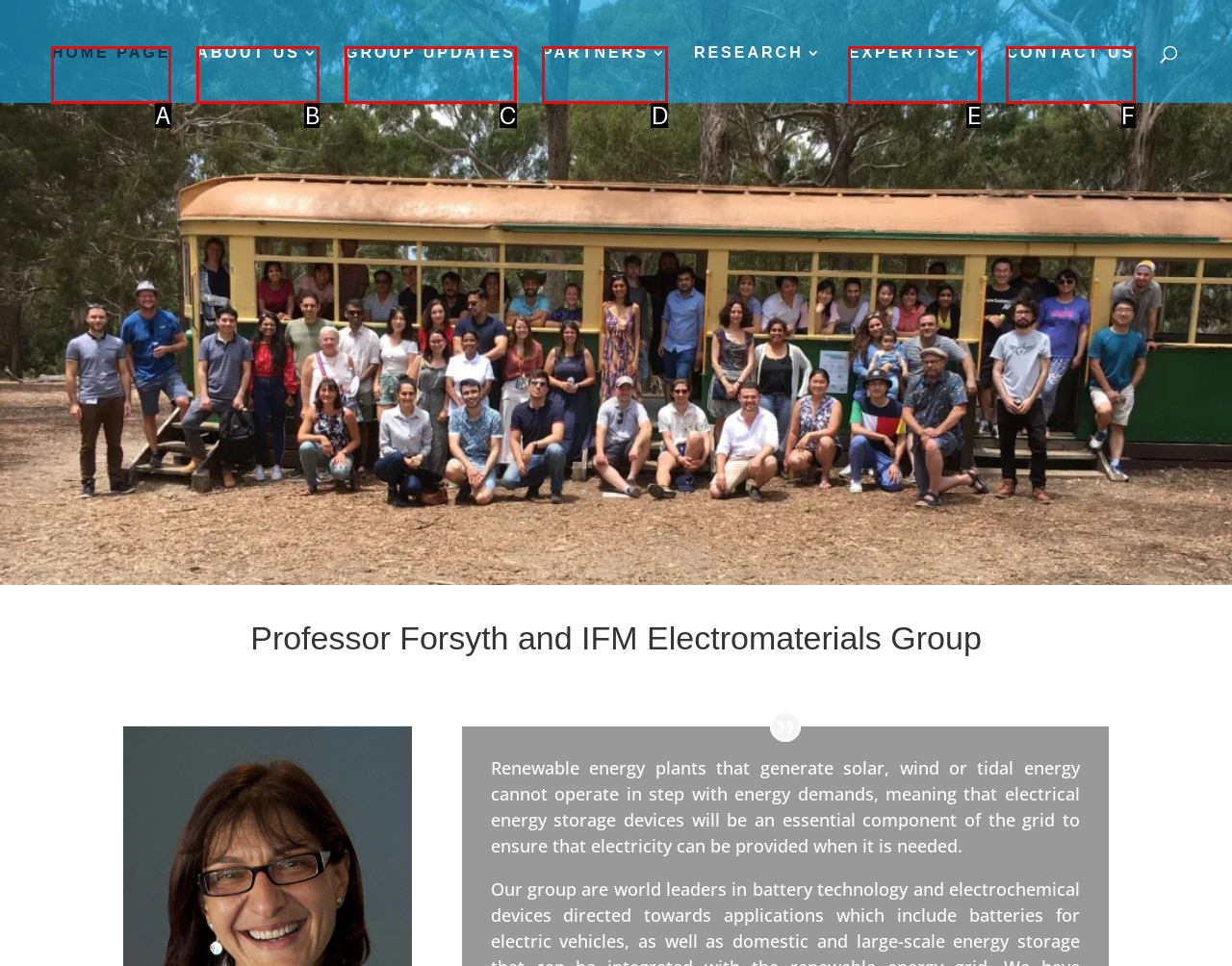Determine the HTML element that best aligns with the description: So It Goes Design
Answer with the appropriate letter from the listed options.

None